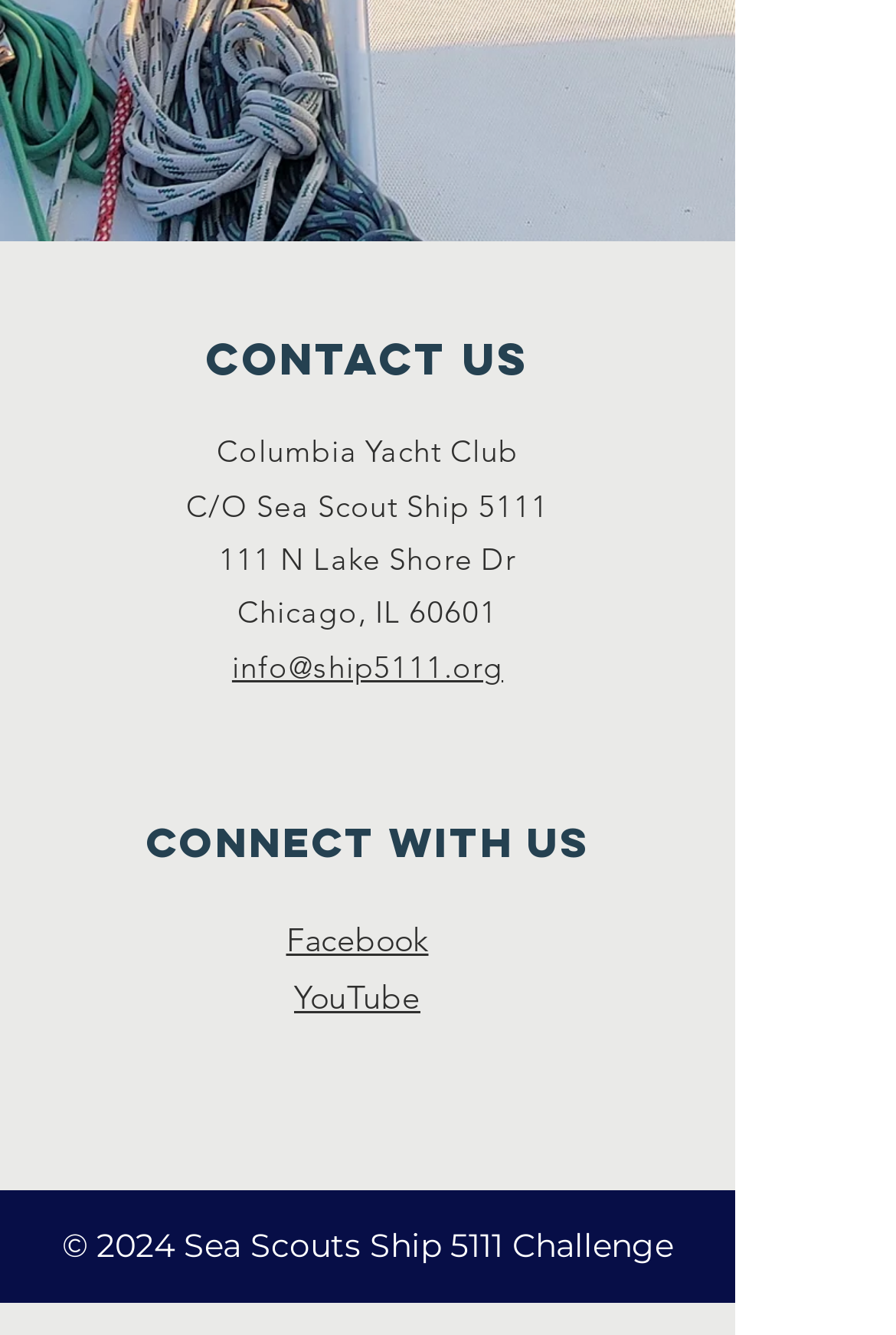Provide a one-word or short-phrase response to the question:
What is the address of Columbia Yacht Club?

111 N Lake Shore Dr